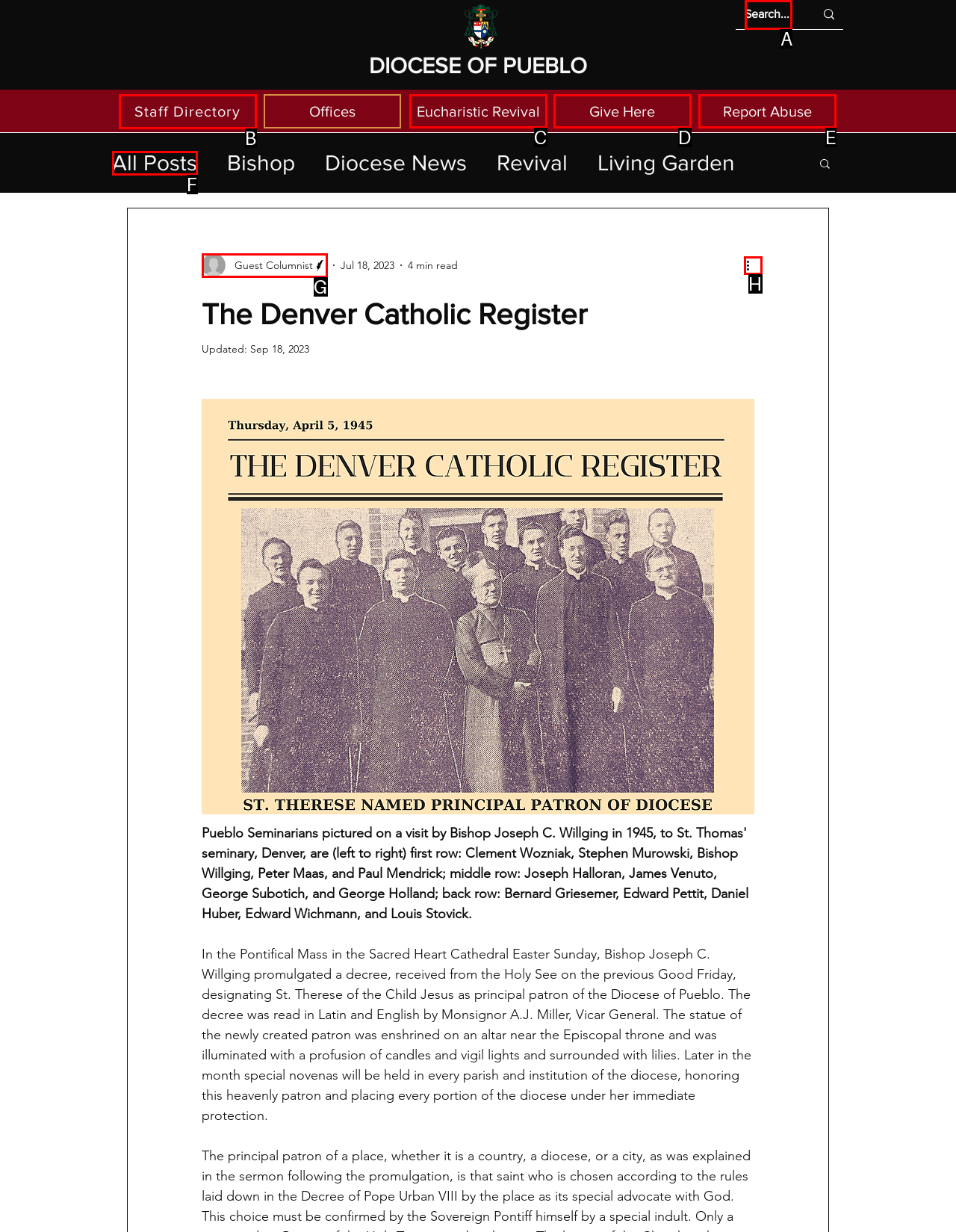Determine which option aligns with the description: aria-label="Search..." name="q" placeholder="Search...". Provide the letter of the chosen option directly.

A